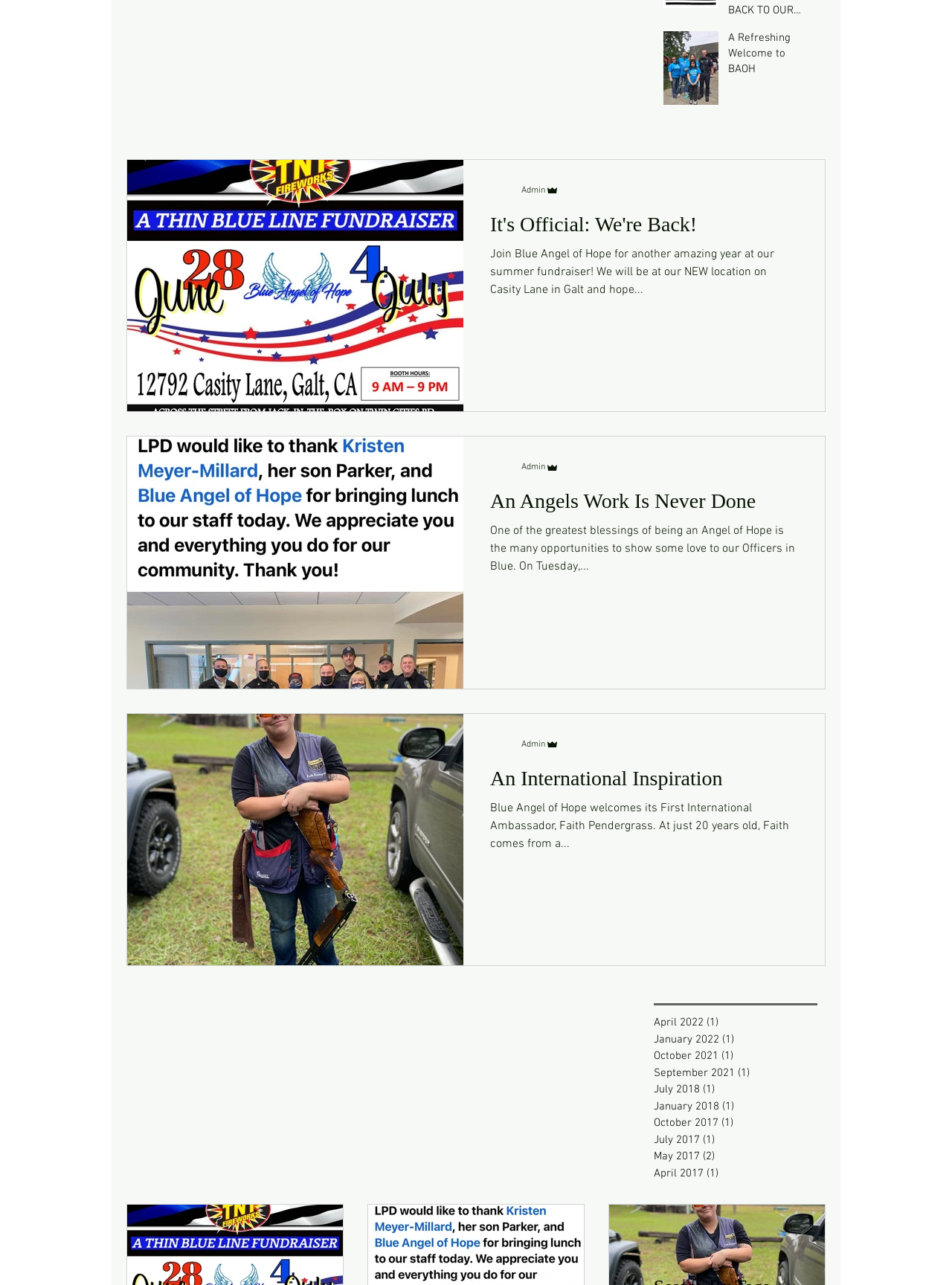How many posts are in the archive for May 2017?
Please describe in detail the information shown in the image to answer the question.

In the navigation section with the title 'Archive', there is a link 'May 2017 2 posts'. This indicates that there are 2 posts in the archive for May 2017.